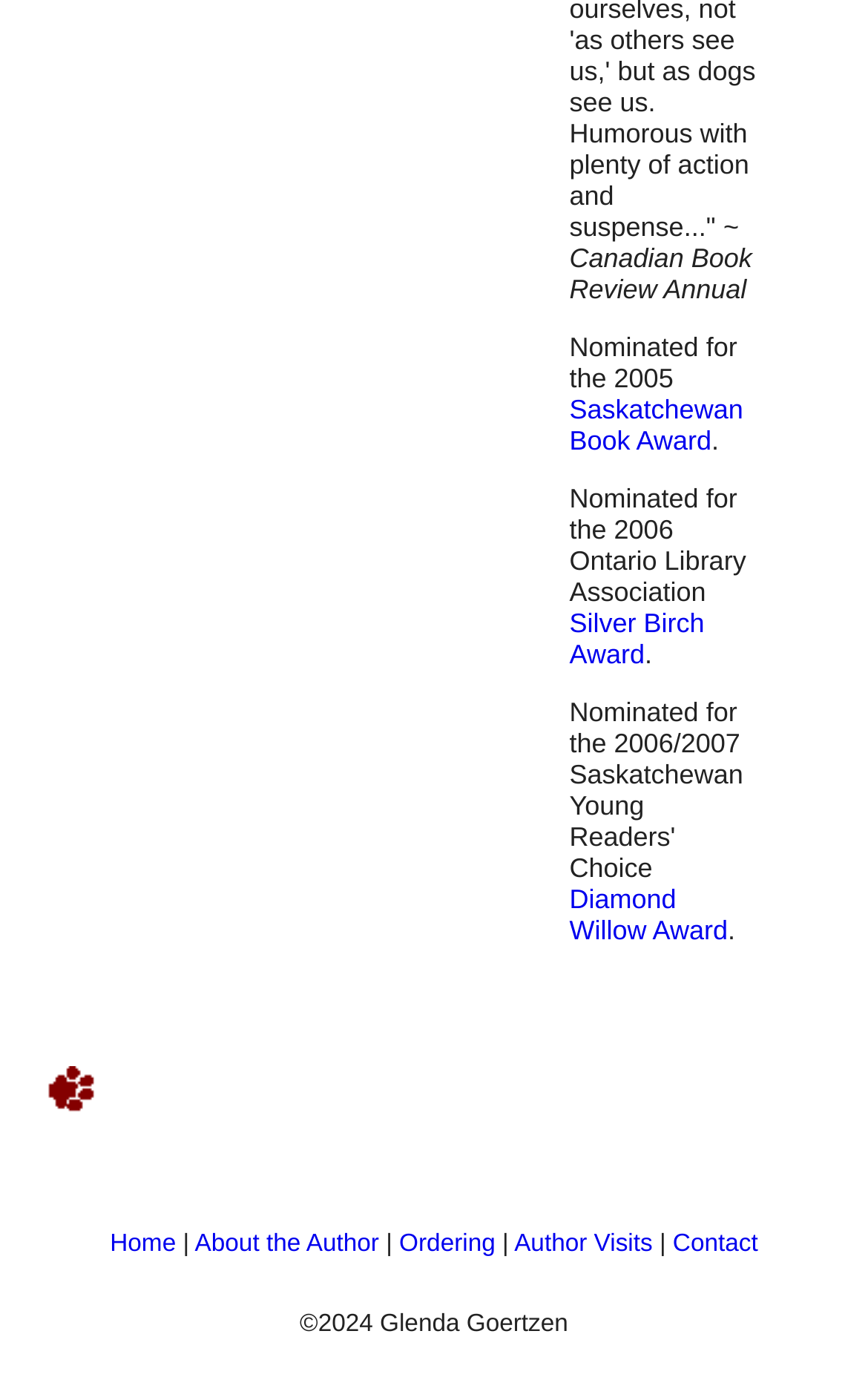Identify the bounding box coordinates for the element that needs to be clicked to fulfill this instruction: "read about the author". Provide the coordinates in the format of four float numbers between 0 and 1: [left, top, right, bottom].

[0.224, 0.879, 0.437, 0.898]